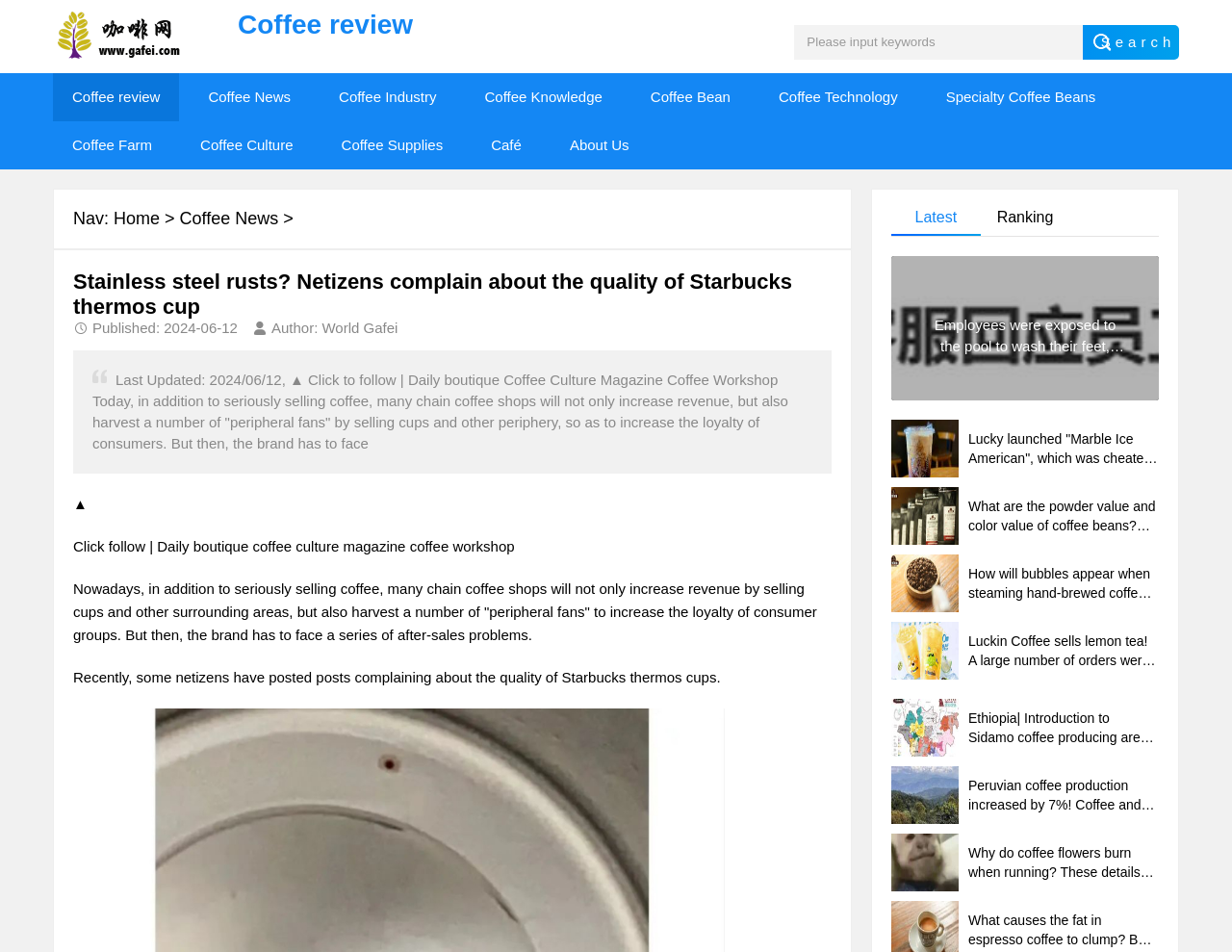Pinpoint the bounding box coordinates of the element to be clicked to execute the instruction: "Click on the HOME link".

None